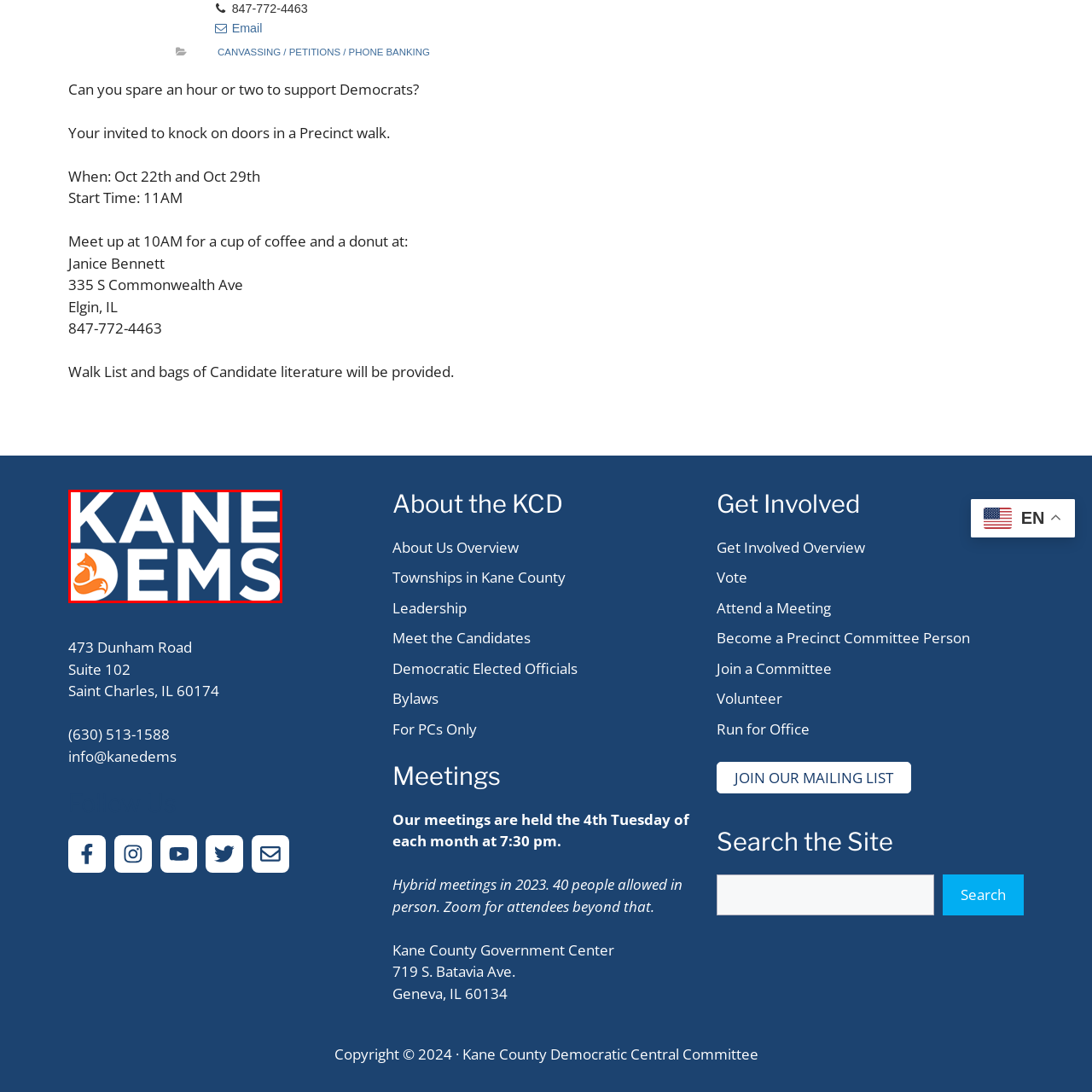Look at the image within the red outlined box, What is the symbol of the Democratic Party? Provide a one-word or brief phrase answer.

stylized orange fox